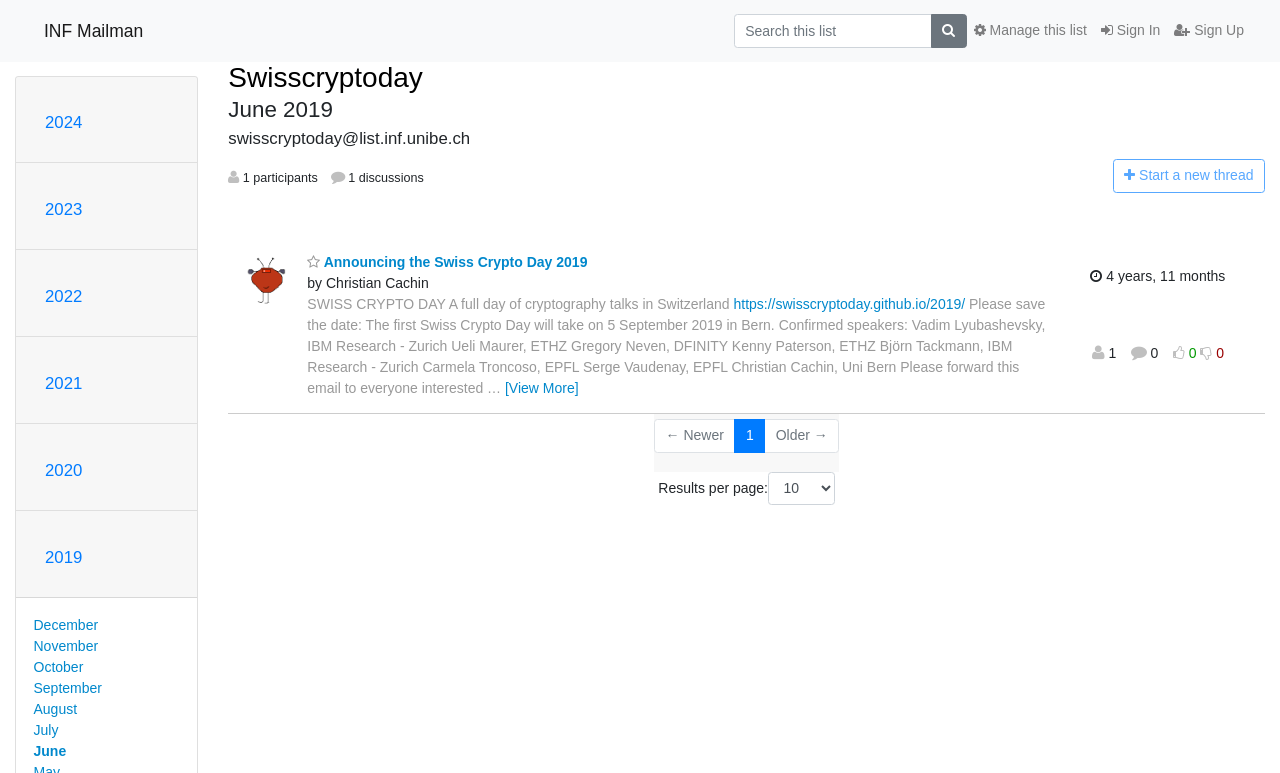Indicate the bounding box coordinates of the element that needs to be clicked to satisfy the following instruction: "Sign In". The coordinates should be four float numbers between 0 and 1, i.e., [left, top, right, bottom].

[0.855, 0.017, 0.912, 0.062]